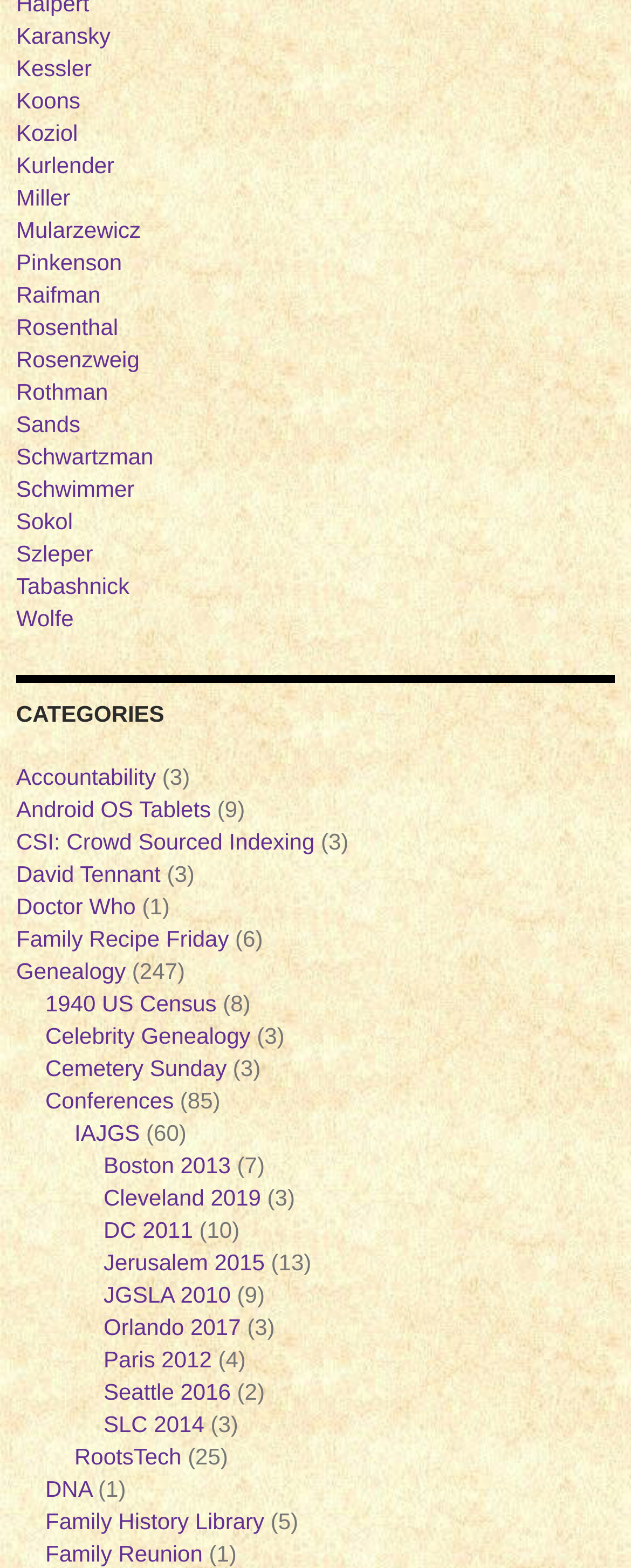How many categories are listed?
We need a detailed and meticulous answer to the question.

I counted the number of links under the 'CATEGORIES' heading, and there are 24 links, each representing a category.